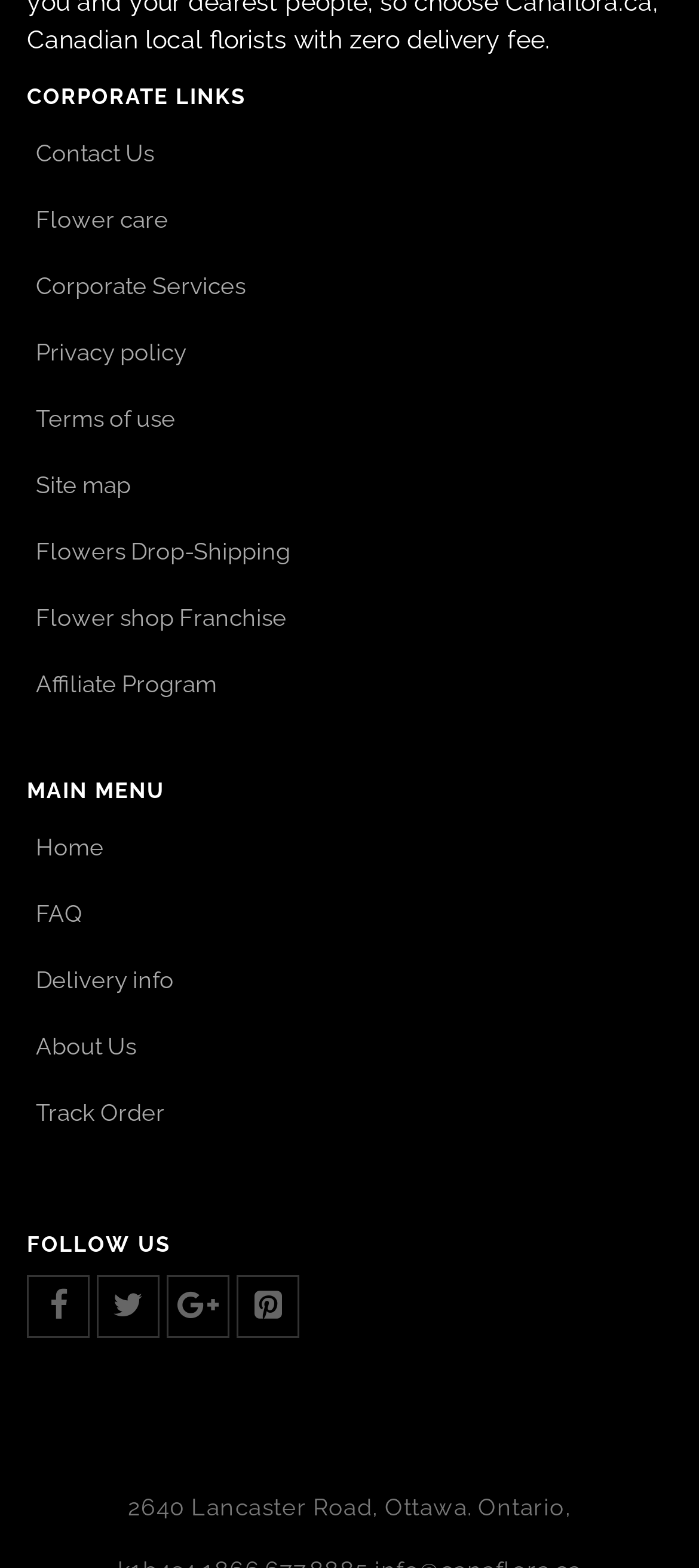What is the text of the second link in the CORPORATE LINKS section?
Relying on the image, give a concise answer in one word or a brief phrase.

Flower care